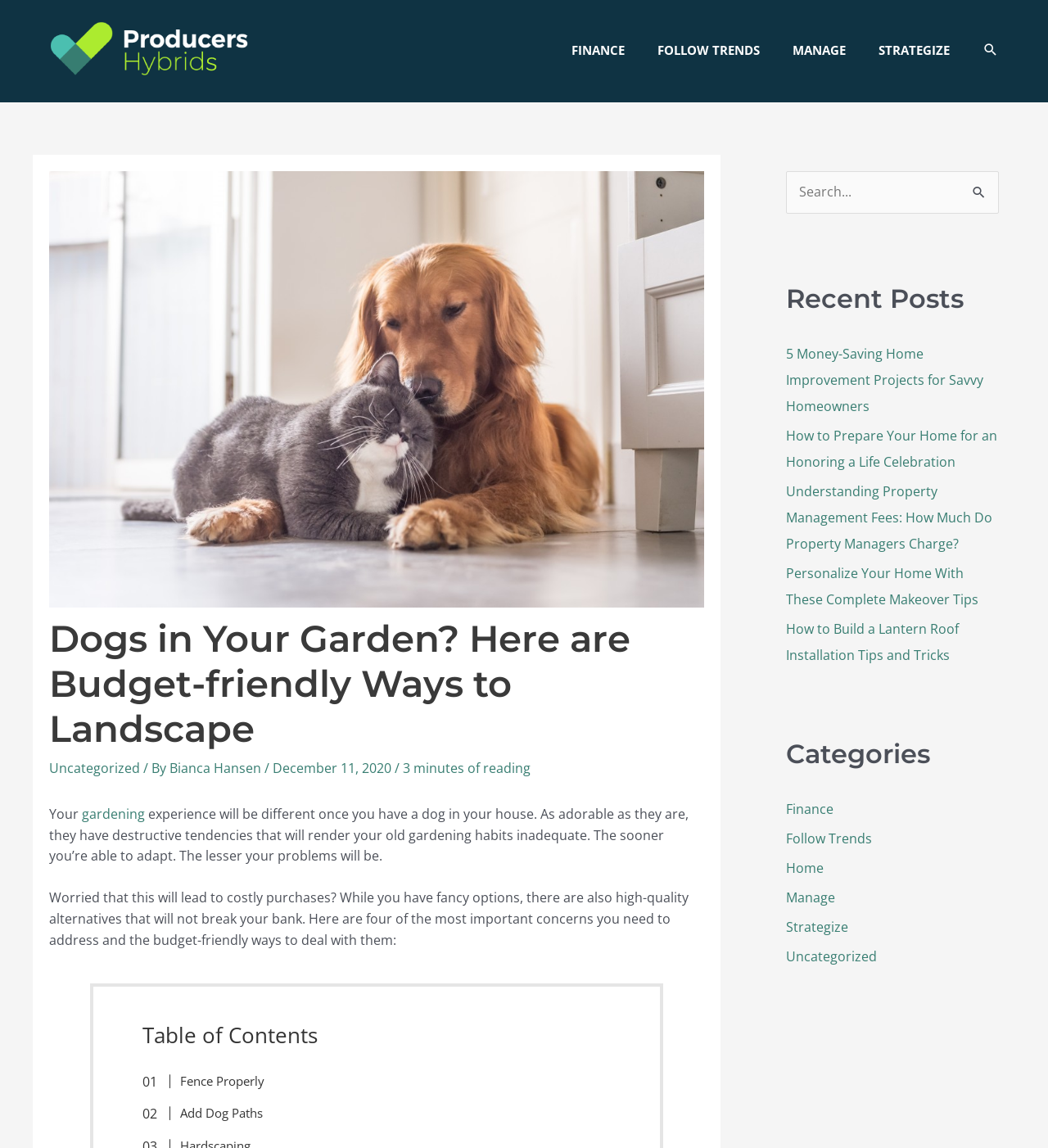Give a concise answer using only one word or phrase for this question:
What is the image above the heading?

Dog and cat cuddling